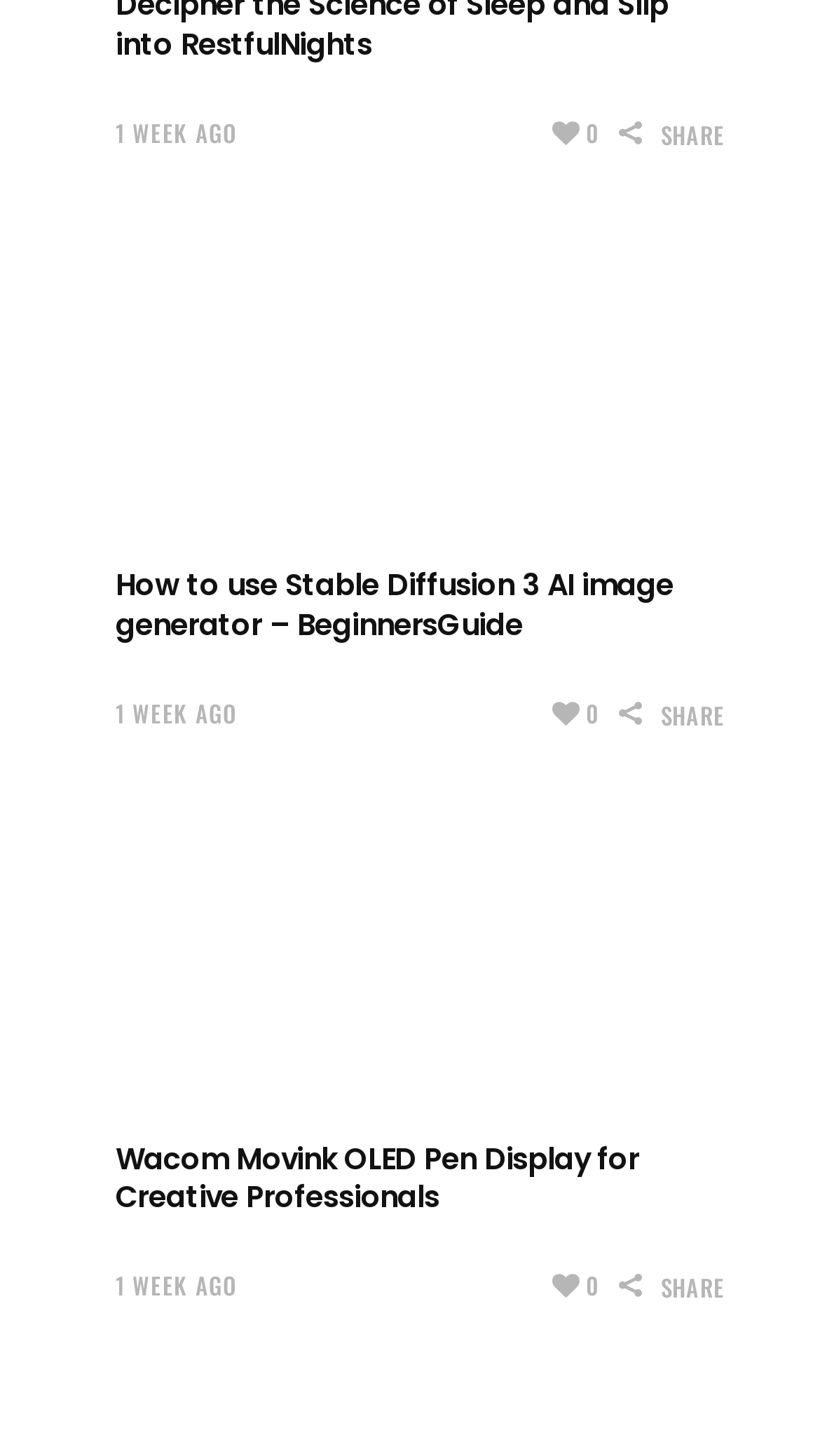Do the articles have comments or ratings?
Examine the image and give a concise answer in one word or a short phrase.

No